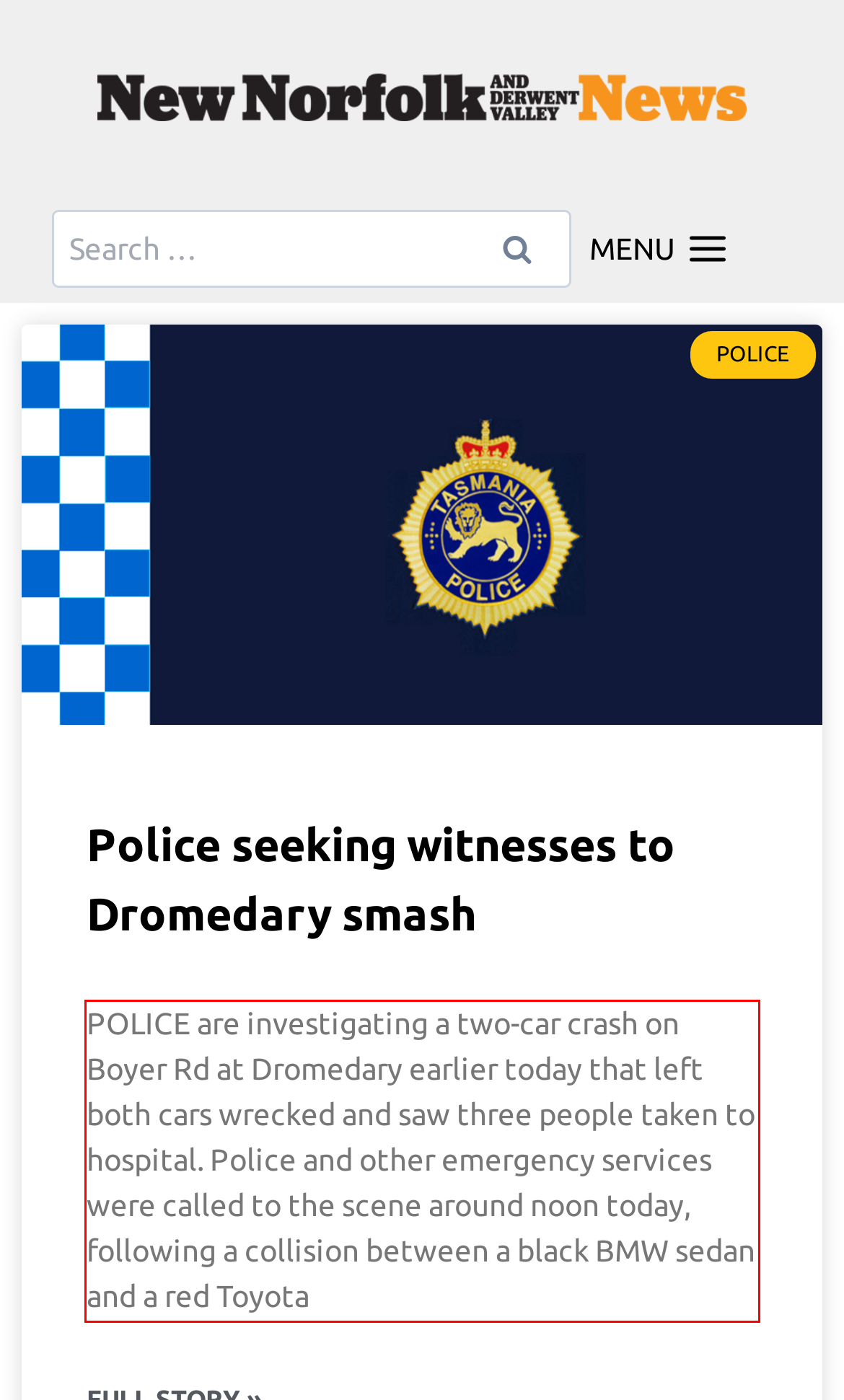Identify and extract the text within the red rectangle in the screenshot of the webpage.

POLICE are investigating a two-car crash on Boyer Rd at Dromedary earlier today that left both cars wrecked and saw three people taken to hospital. Police and other emergency services were called to the scene around noon today, following a collision between a black BMW sedan and a red Toyota